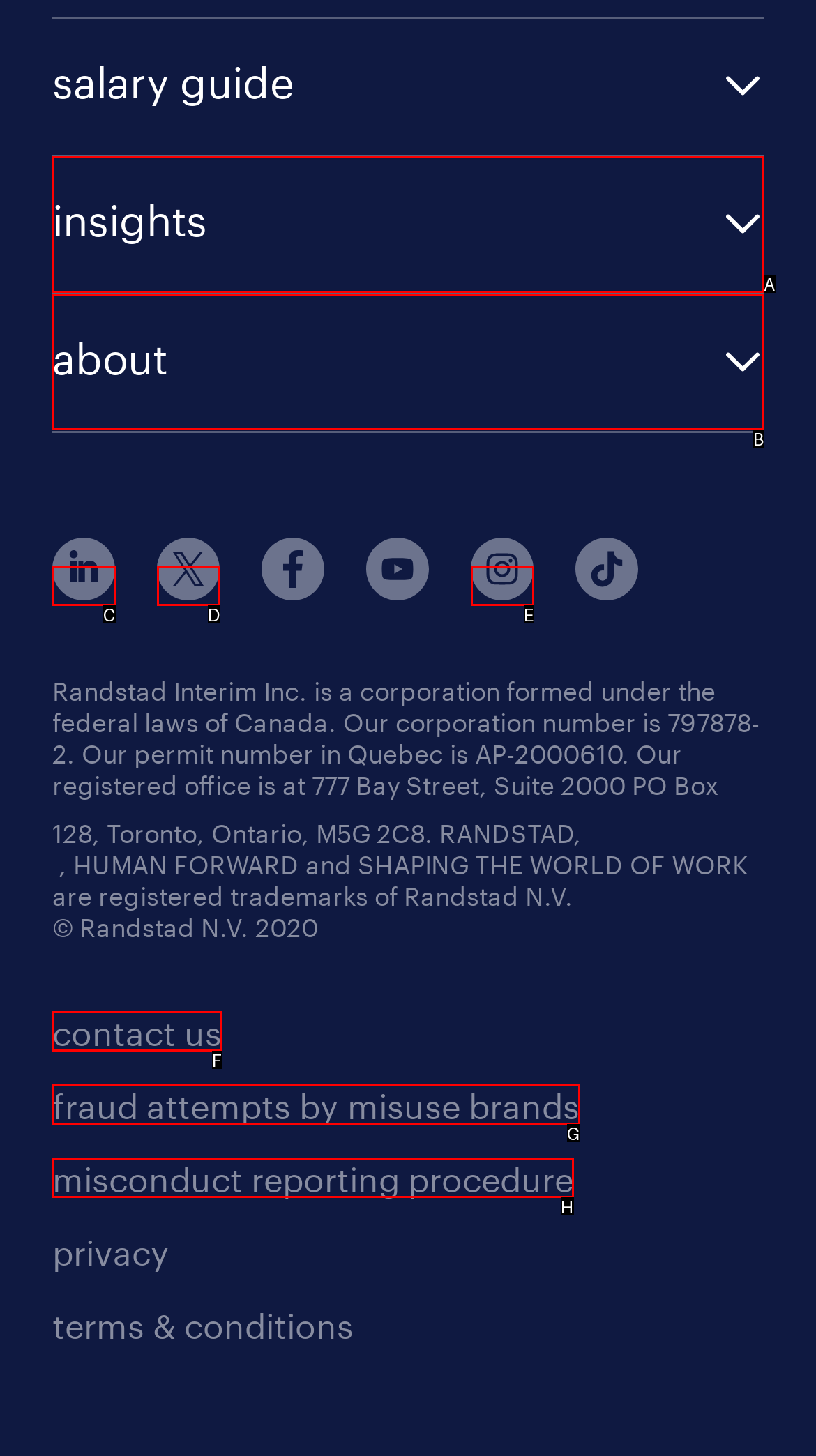For the task: Visit the insights page, identify the HTML element to click.
Provide the letter corresponding to the right choice from the given options.

A